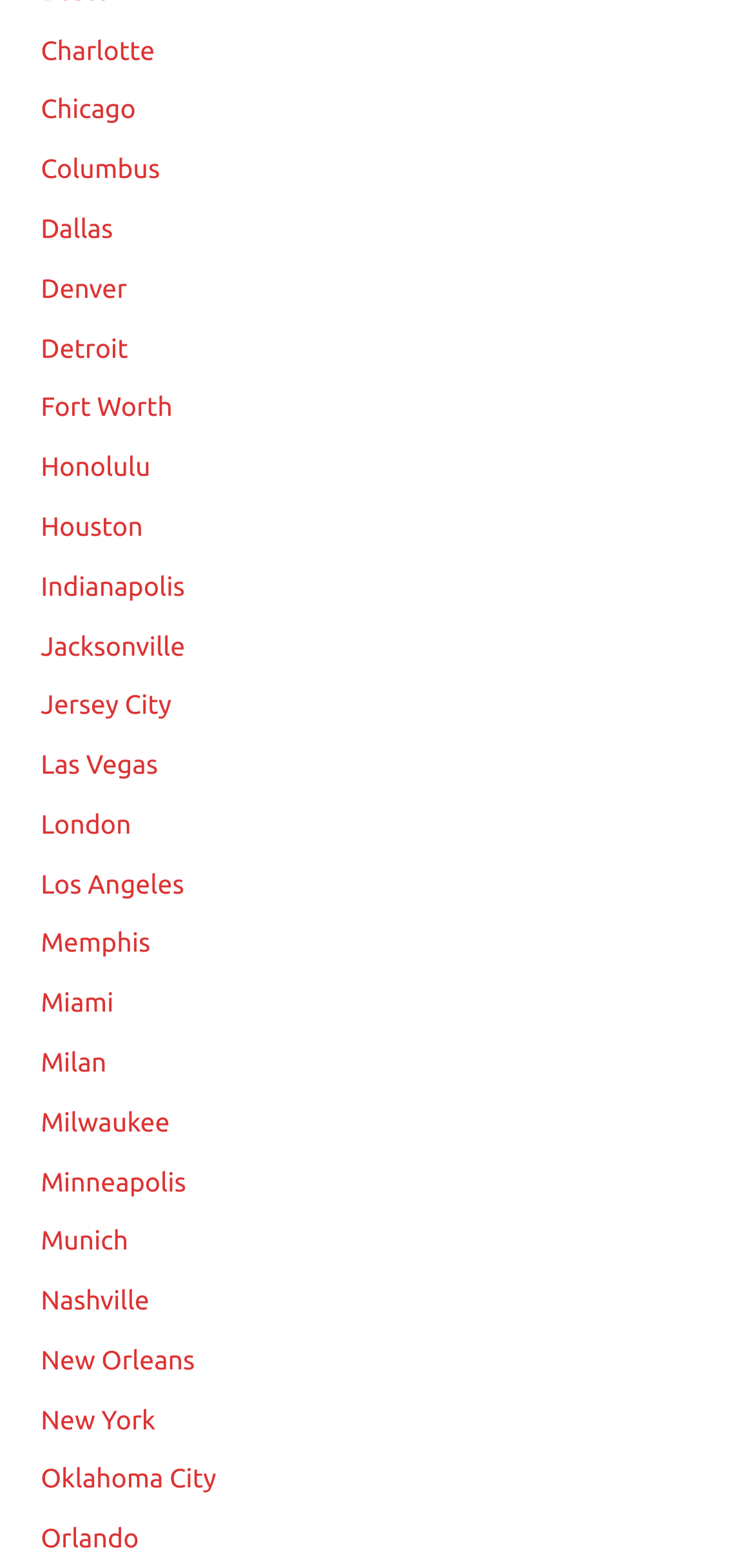Determine the bounding box coordinates for the area that should be clicked to carry out the following instruction: "Explore Cybersecurity Specialist jobs".

None